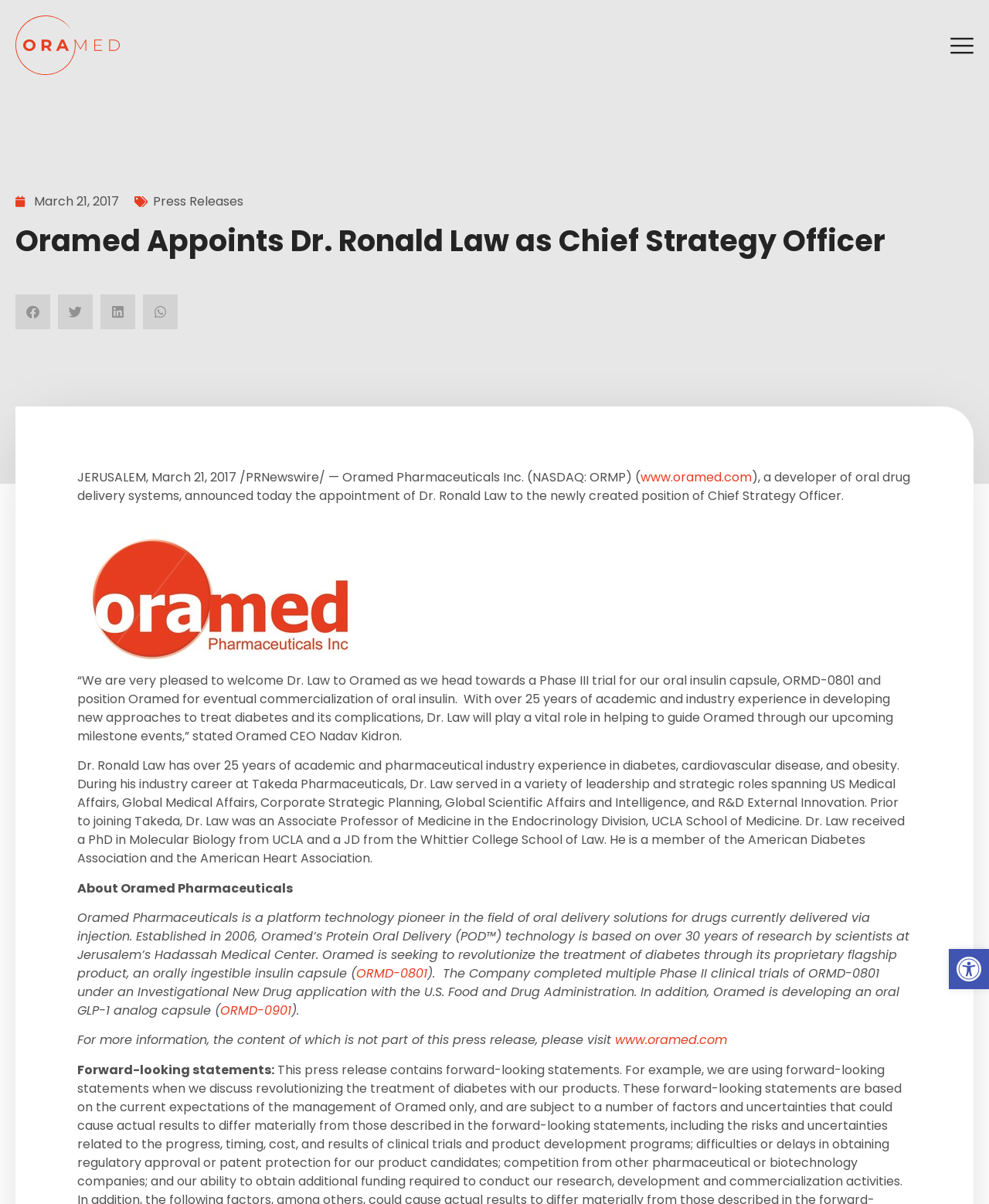Can you show the bounding box coordinates of the region to click on to complete the task described in the instruction: "Read more about Press Releases"?

[0.155, 0.16, 0.246, 0.175]